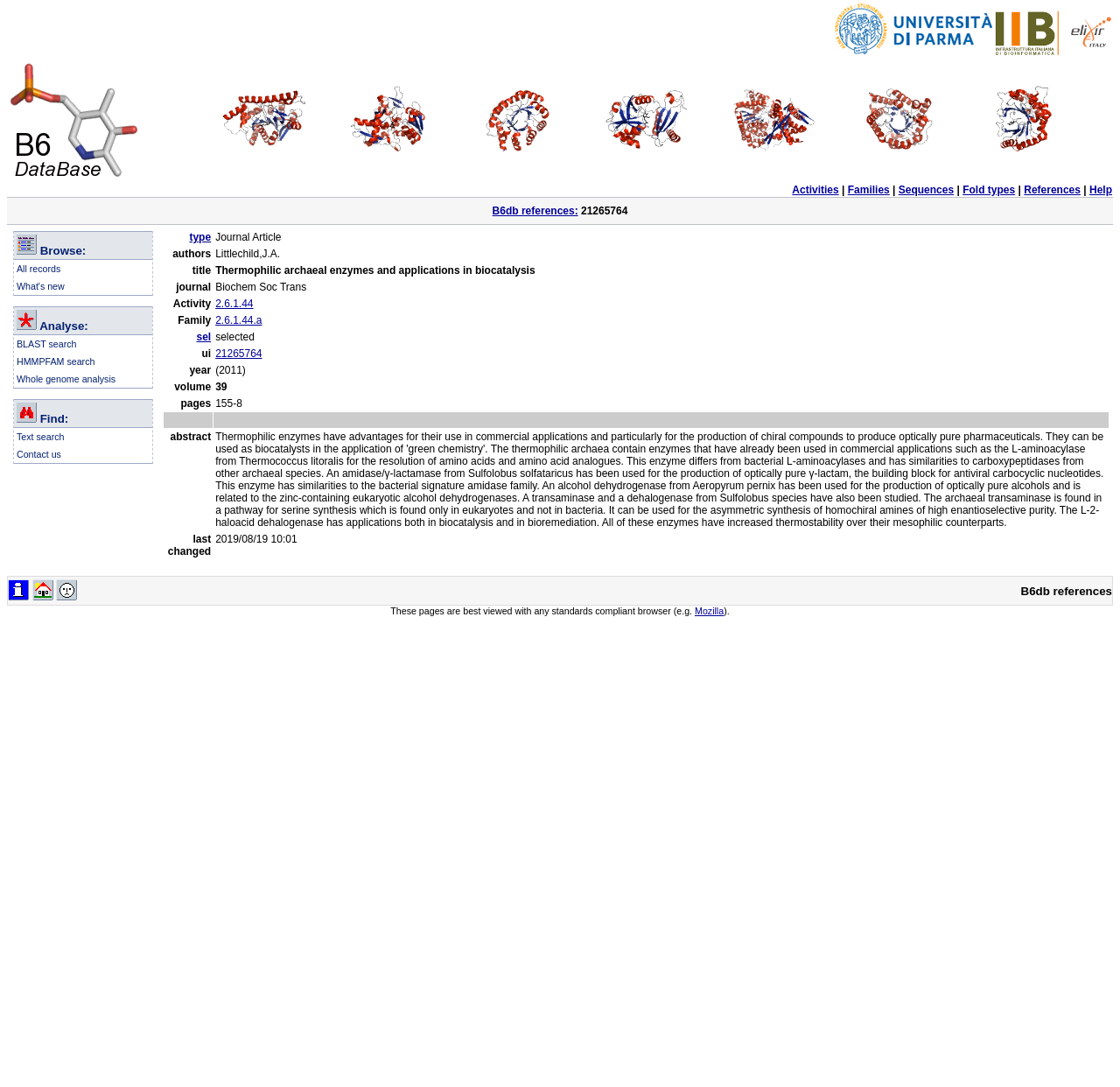Find the bounding box coordinates of the element I should click to carry out the following instruction: "Browse all records".

[0.015, 0.242, 0.054, 0.252]